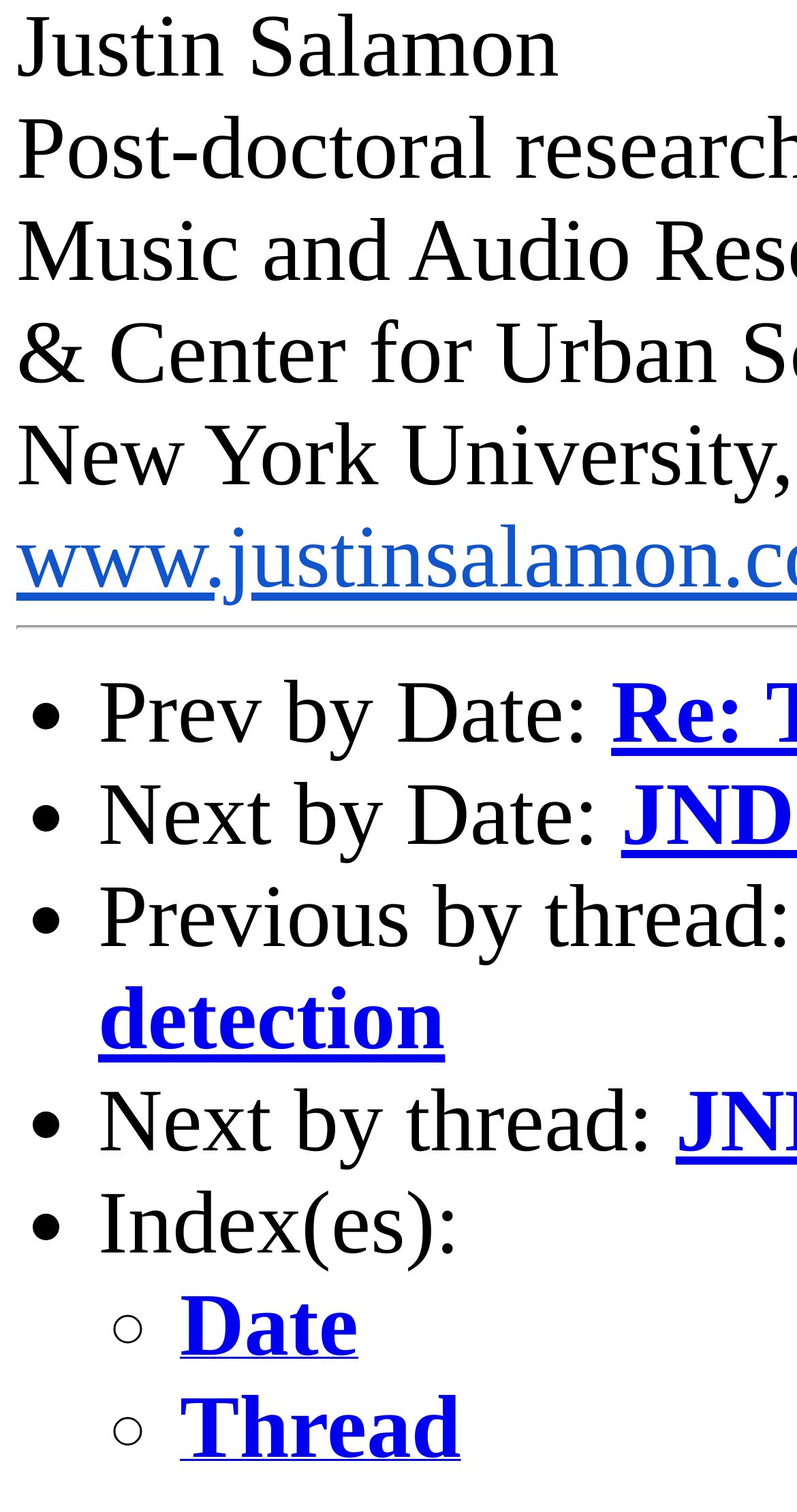What is the direction of 'Next by thread:'?
Please use the image to provide a one-word or short phrase answer.

Forward